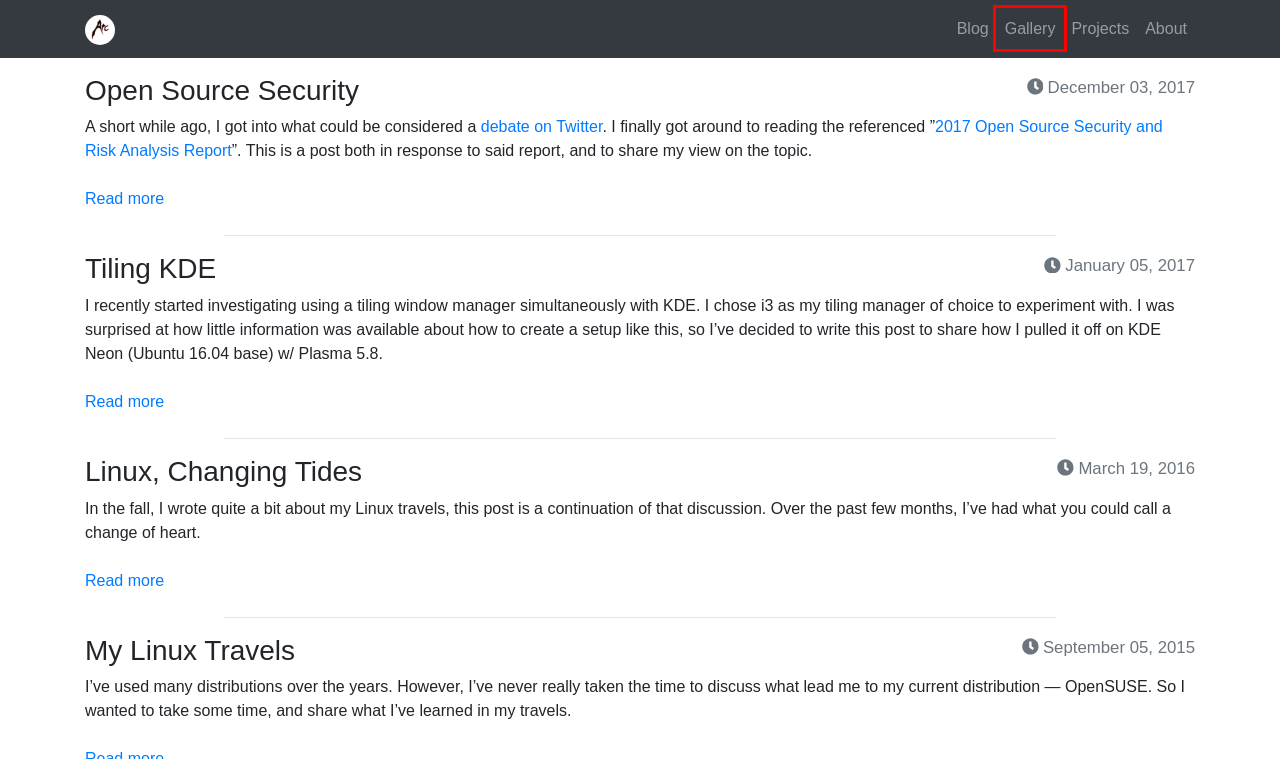Given a webpage screenshot with a red bounding box around a UI element, choose the webpage description that best matches the new webpage after clicking the element within the bounding box. Here are the candidates:
A. Open Source Security | haxing.ninja
B. Linux, Changing Tides | haxing.ninja
C. Open Source Security & Risk Analysis Report (OSSRA) | Synopsys
D. Gallery | haxing.ninja
E. Projects | haxing.ninja
F. About me | haxing.ninja
G. Let's talk about Venom | haxing.ninja
H. Tiling KDE | haxing.ninja

D